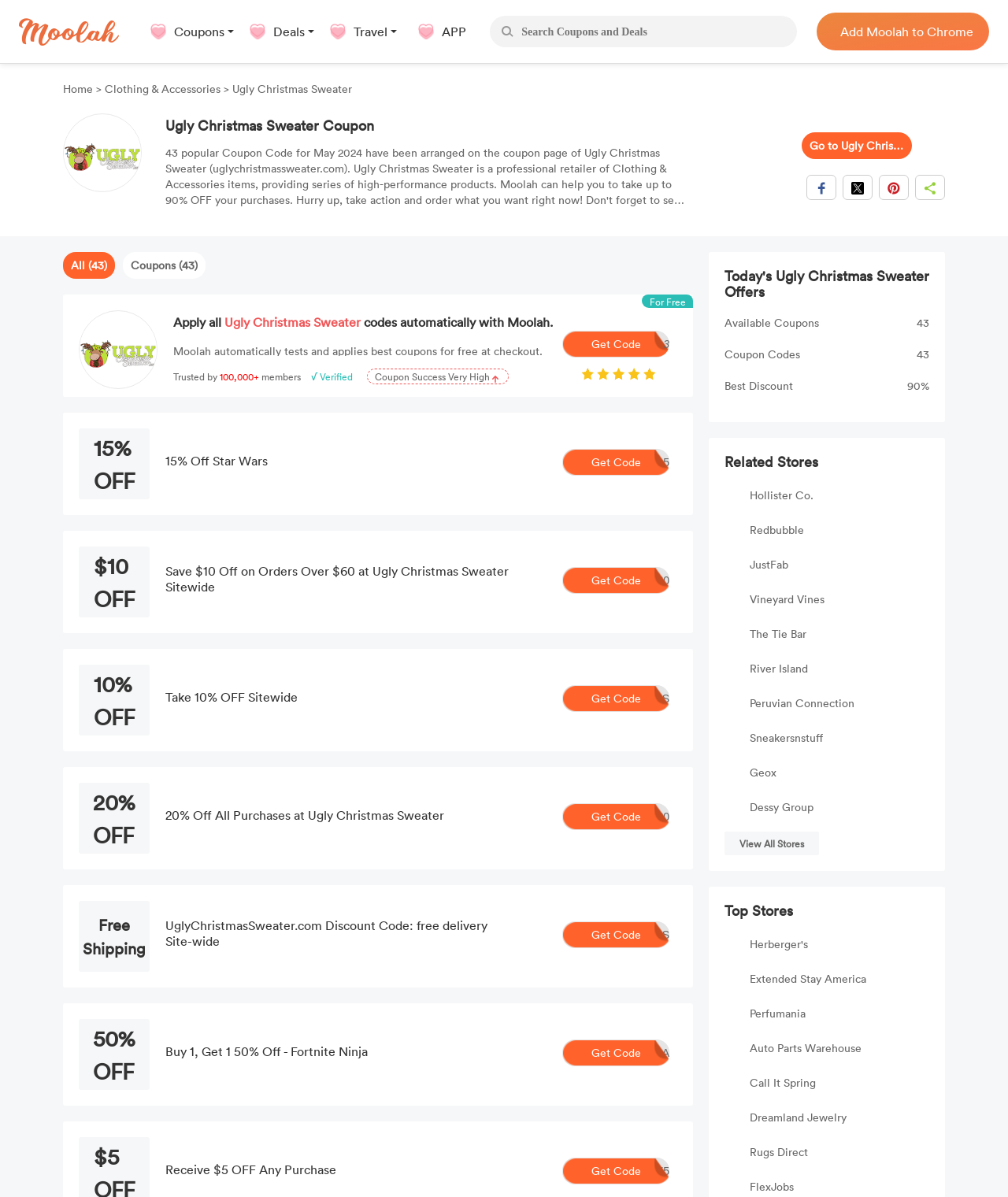Respond with a single word or phrase:
What is the name of the website?

Moolah